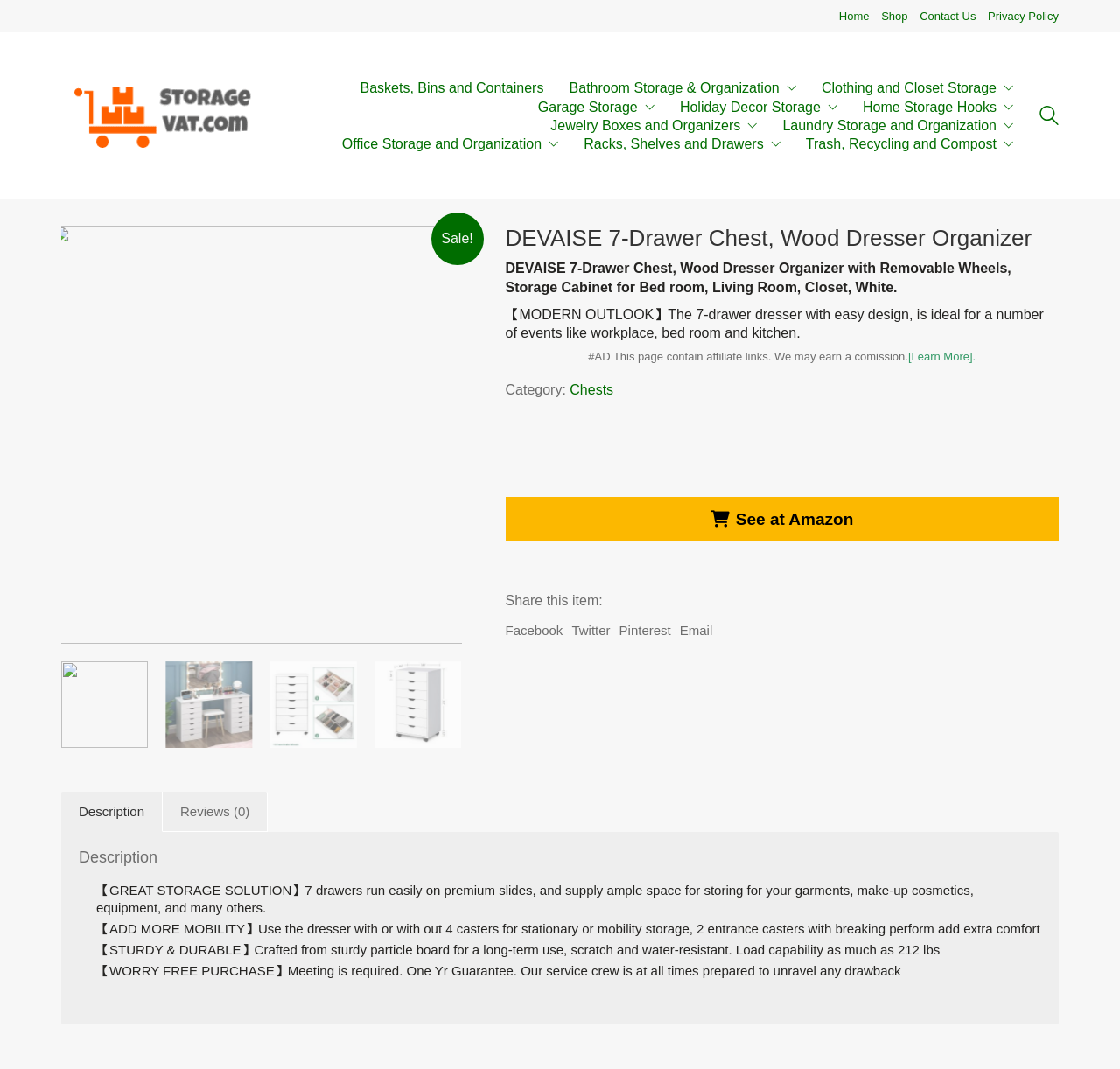Using a single word or phrase, answer the following question: 
How many drawers does the dresser have?

7